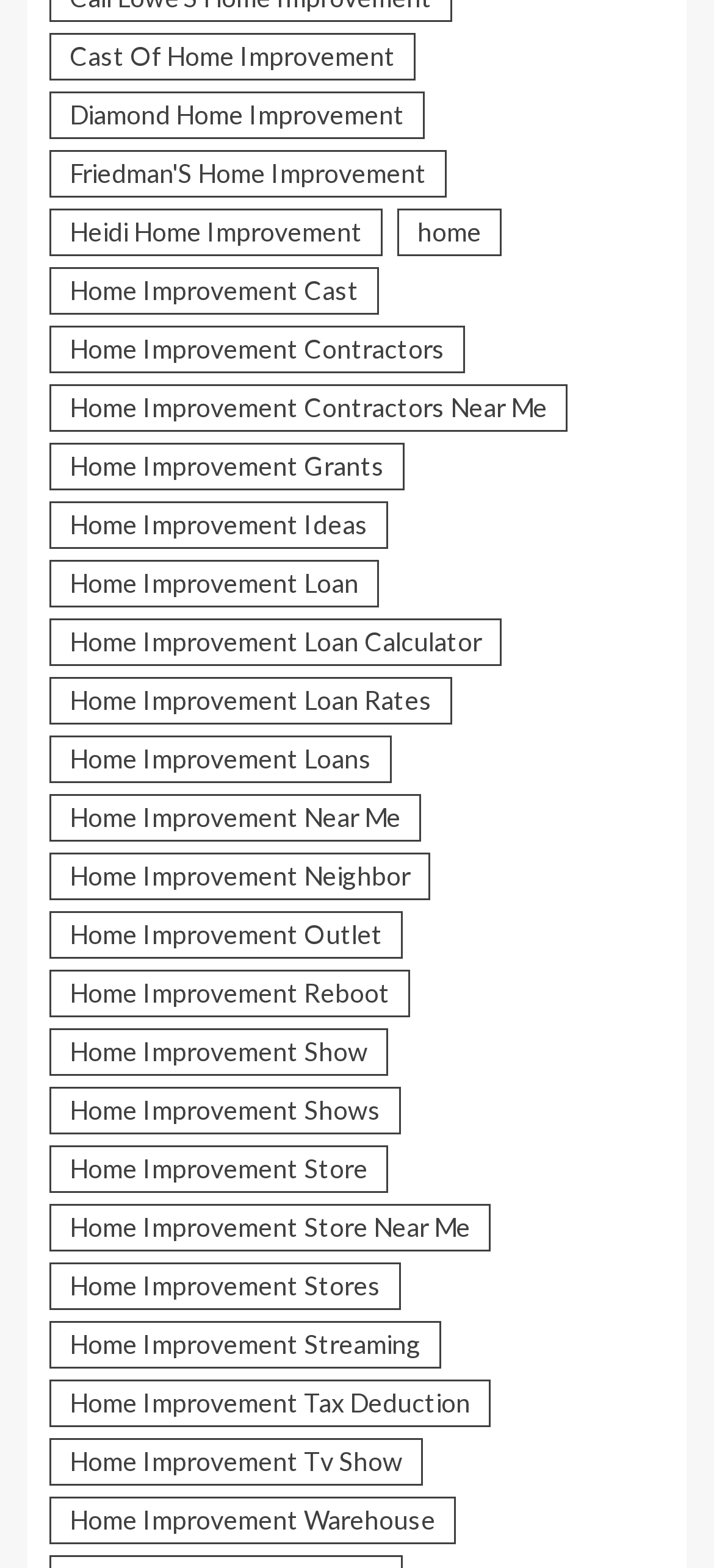What is the most common phrase in the link texts?
Ensure your answer is thorough and detailed.

After analyzing the link texts, I noticed that the phrase 'Home Improvement' appears in most of the links, making it the most common phrase.